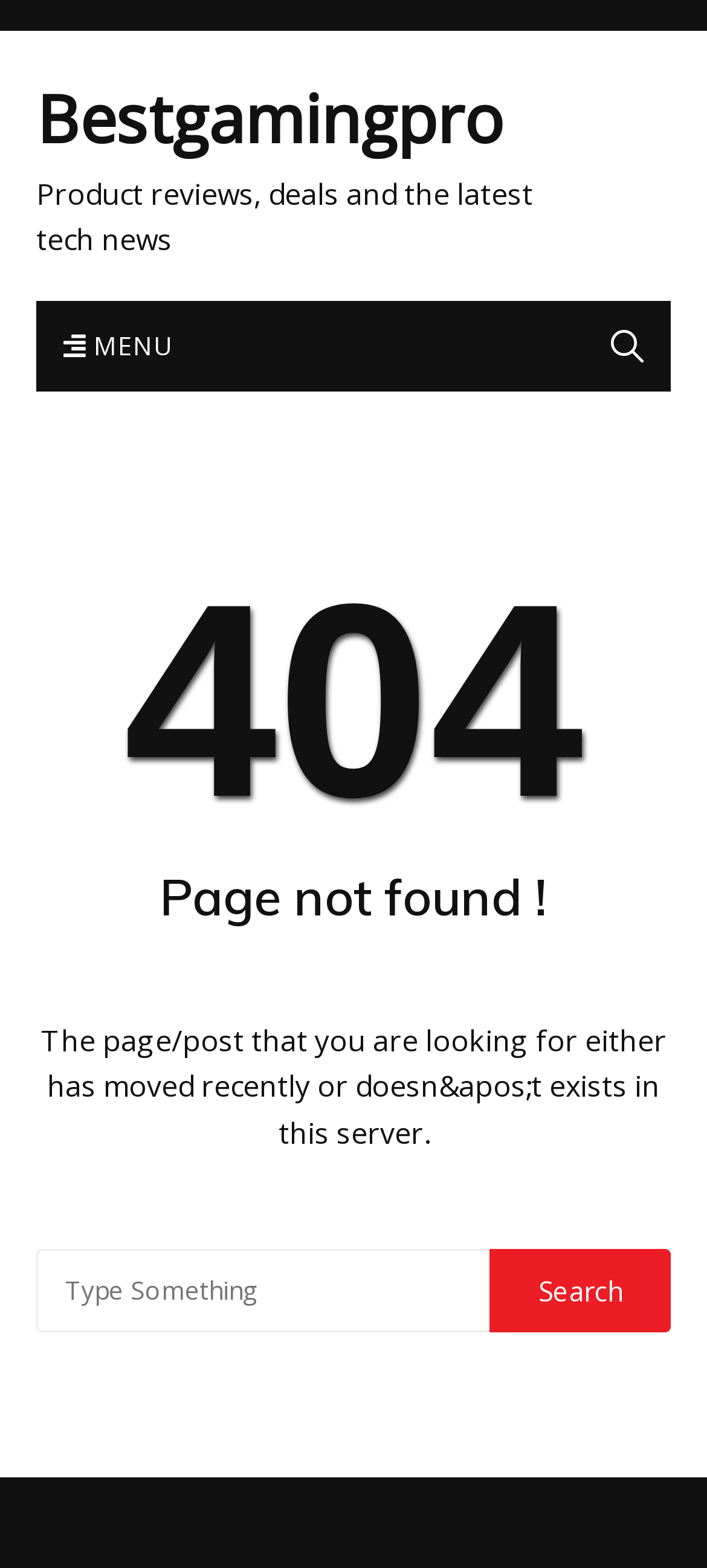What is the purpose of the search box?
Carefully examine the image and provide a detailed answer to the question.

The search box is located at the bottom of the webpage, and it has a placeholder text 'Type Something'. This suggests that the search box is meant to be used to search for content within the website.